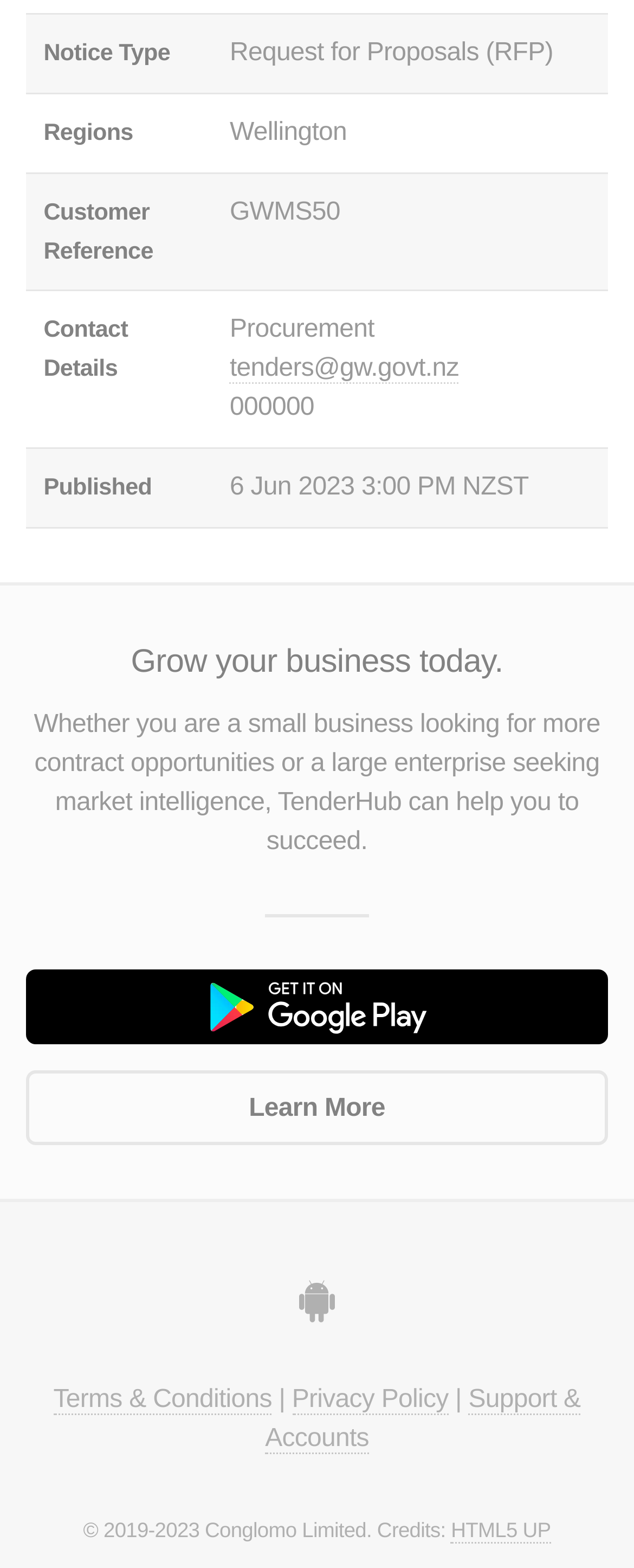Please identify the coordinates of the bounding box that should be clicked to fulfill this instruction: "Check the published date".

[0.332, 0.286, 0.959, 0.336]